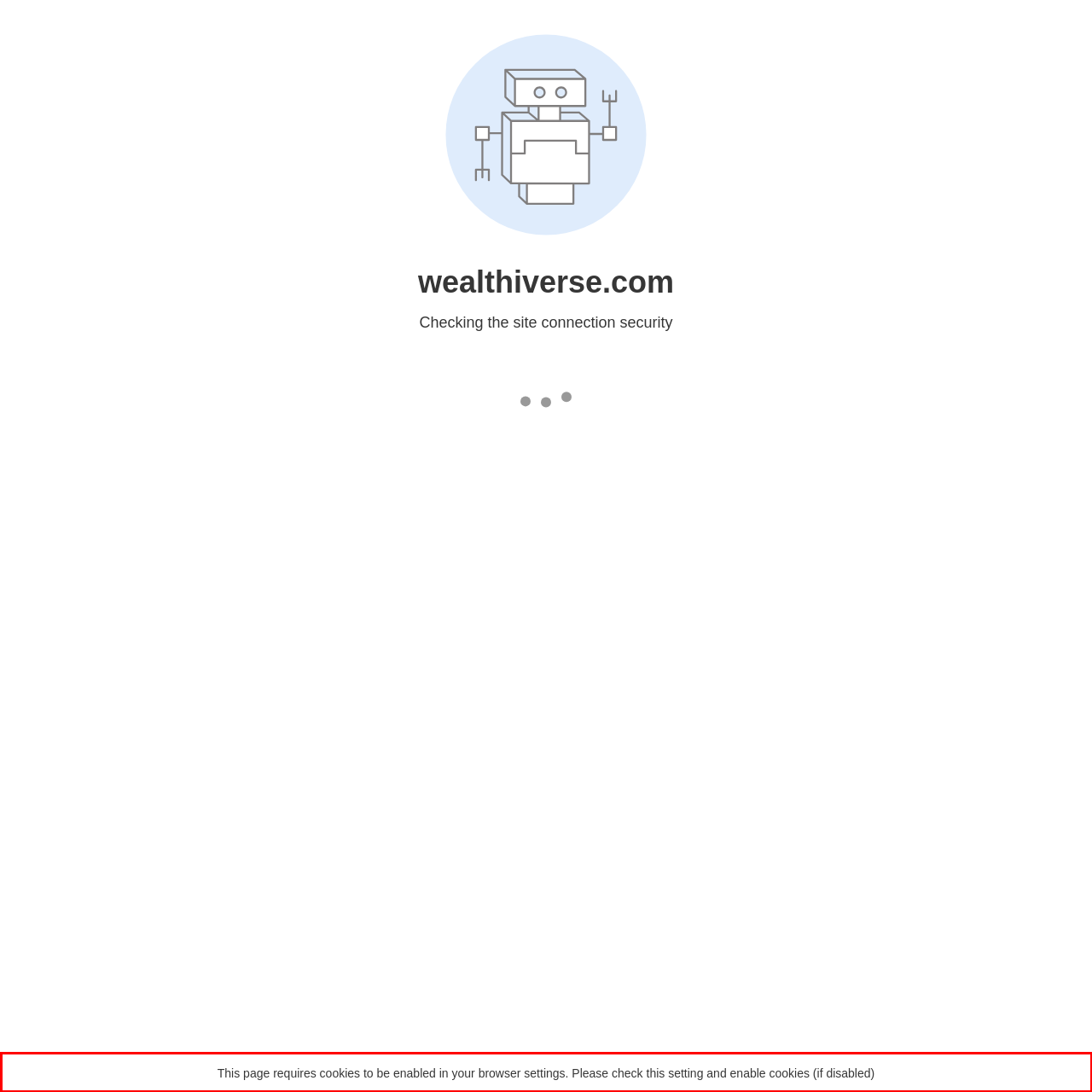Within the screenshot of a webpage, identify the red bounding box and perform OCR to capture the text content it contains.

This page requires cookies to be enabled in your browser settings. Please check this setting and enable cookies (if disabled)